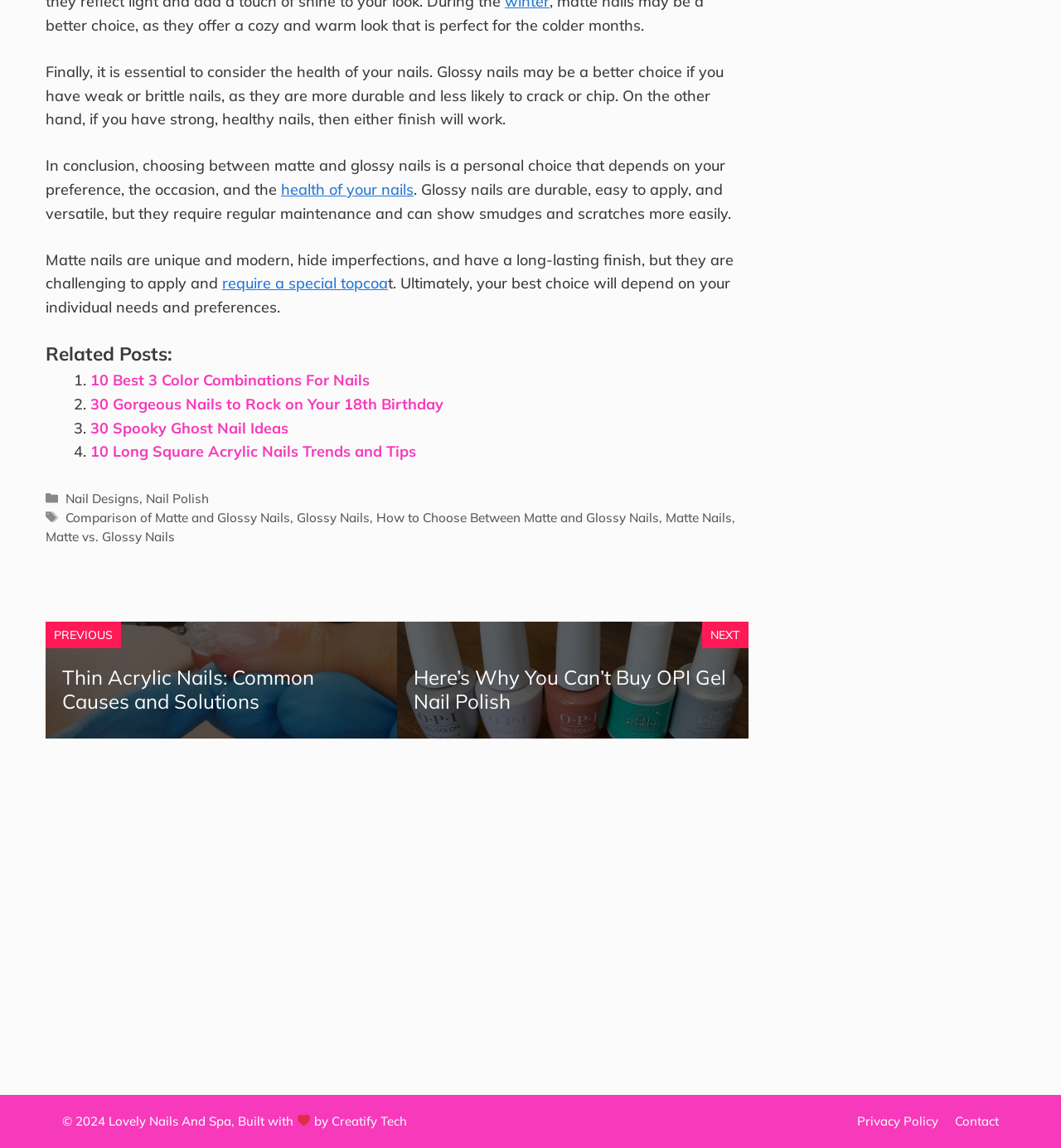Answer the following inquiry with a single word or phrase:
What is the topic of the article?

Nail care